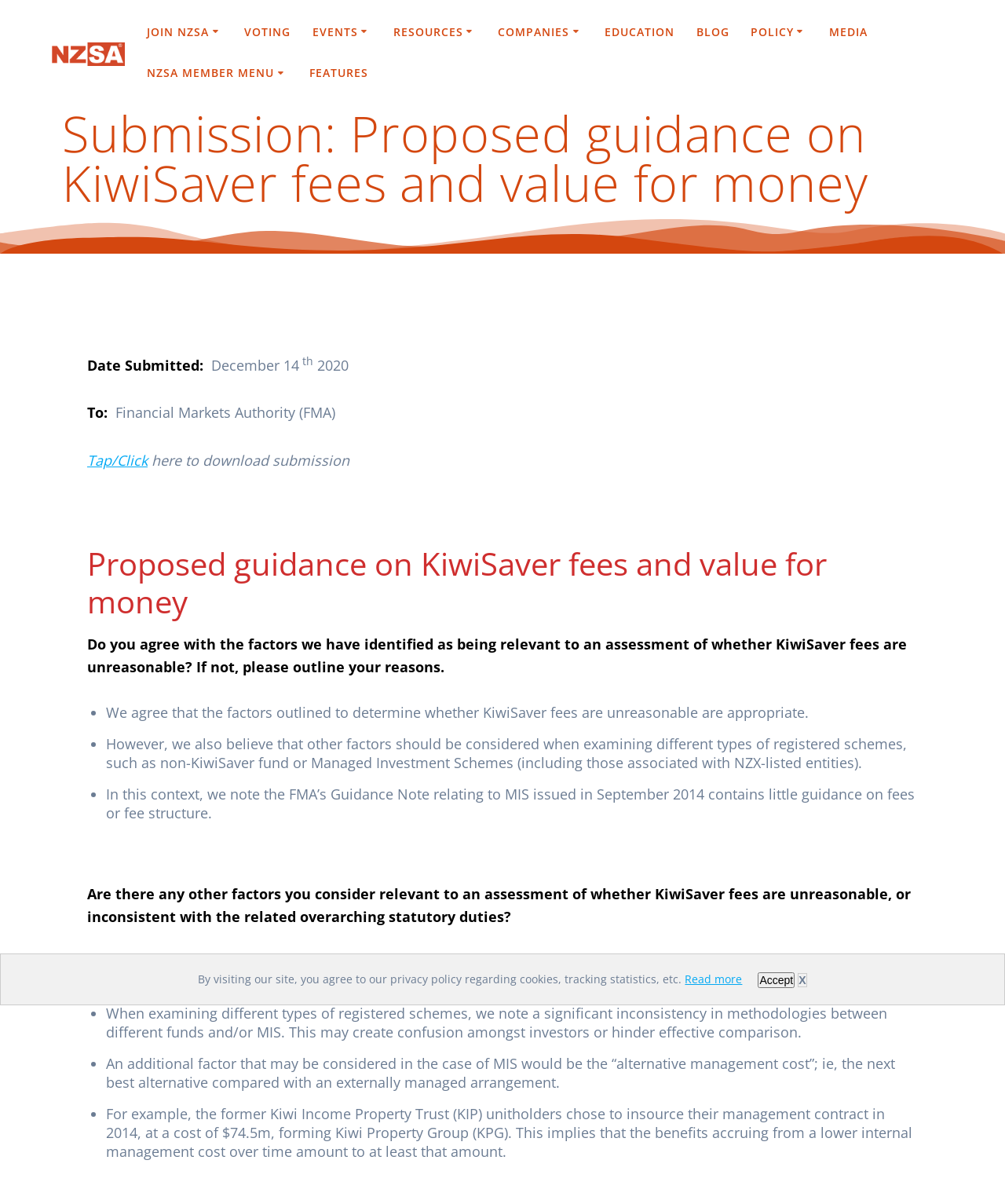Give an in-depth explanation of the webpage layout and content.

This webpage is about a submission to the Financial Markets Authority (FMA) regarding proposed guidance on KiwiSaver fees and value for money. At the top of the page, there is a header with the title "Submission: Proposed guidance on KiwiSaver fees and value for money - New Zealand Shareholders' Association". Below this, there is a section with links to various parts of the website, including "JOIN NZSA", "About NZSA", "VOTING", "EVENTS", "RESOURCES", "COMPANIES", "EDUCATION", "BLOG", "POLICY", and "MEDIA".

On the left side of the page, there is a menu with links to "NZSA MEMBER MENU", "FEATURES", and other options. Above this menu, there is a logo and a link to "New Zealand Shareholders' Association".

The main content of the page is divided into sections. The first section has a heading "Submission: Proposed guidance on KiwiSaver fees and value for money" and provides details about the submission, including the date submitted, December 14th, 2020, and a link to download the submission.

The next section asks "Do you agree with the factors we have identified as being relevant to an assessment of whether KiwiSaver fees are unreasonable? If not, please outline your reasons." This is followed by a list of points, each with a bullet point, discussing the factors relevant to assessing KiwiSaver fees.

Further down the page, there is another section asking "Are there any other factors you consider relevant to an assessment of whether KiwiSaver fees are unreasonable, or inconsistent with the related overarching statutory duties?" This is also followed by a list of points, each with a bullet point, discussing additional factors relevant to assessing KiwiSaver fees.

At the bottom of the page, there is a section with a heading "Proposed guidance on KiwiSaver fees and value for money" and a paragraph of text discussing the submission.